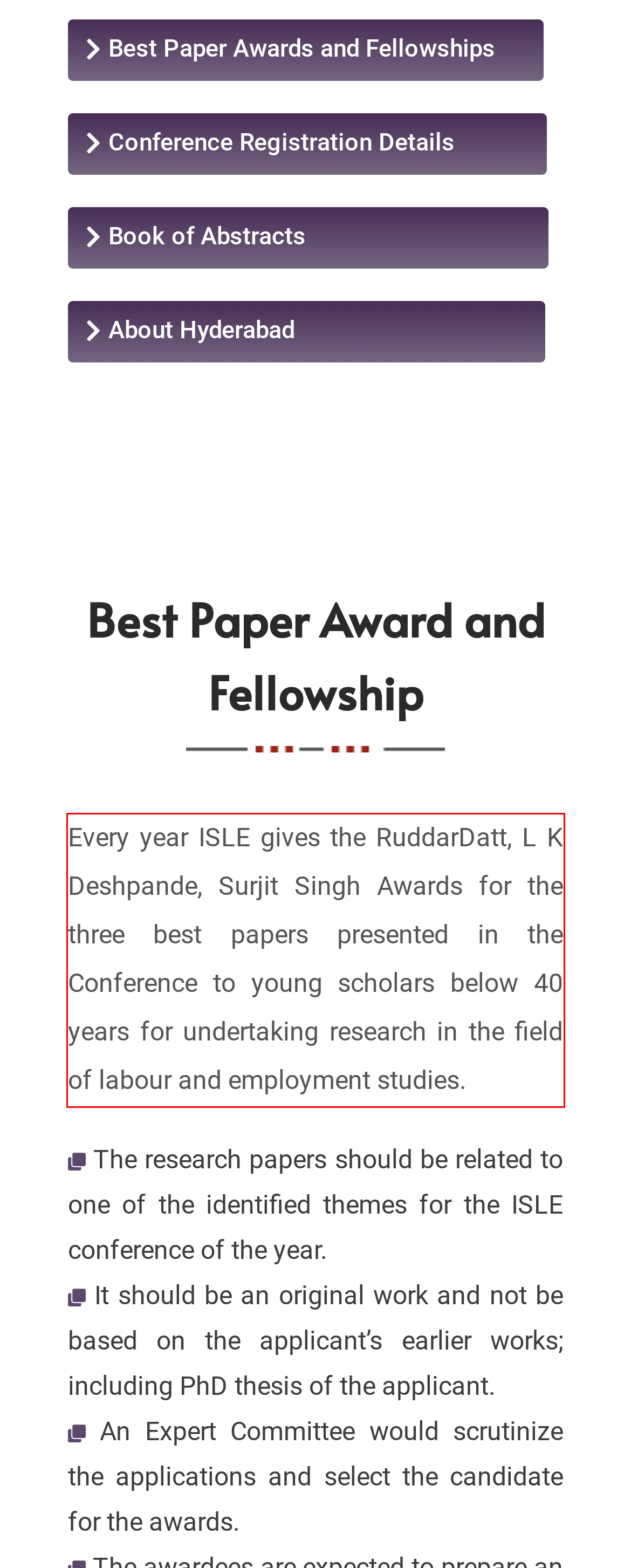Please extract the text content from the UI element enclosed by the red rectangle in the screenshot.

Every year ISLE gives the RuddarDatt, L K Deshpande, Surjit Singh Awards for the three best papers presented in the Conference to young scholars below 40 years for undertaking research in the field of labour and employment studies.